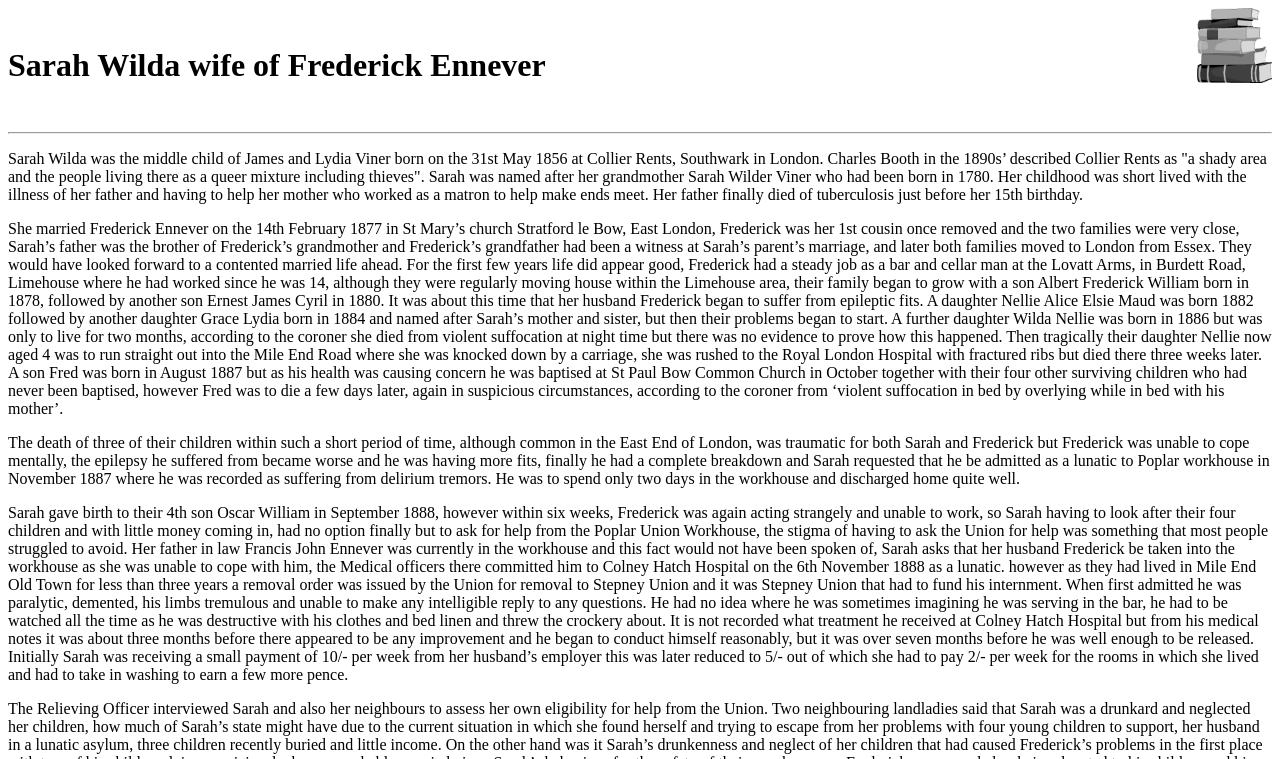How many children did Sarah Wilda have?
Provide a thorough and detailed answer to the question.

The webpage mentions that Sarah Wilda had at least 7 children: Albert Frederick William, Ernest James Cyril, Nellie Alice Elsie Maud, Grace Lydia, Wilda Nellie, Fred, and Oscar William.